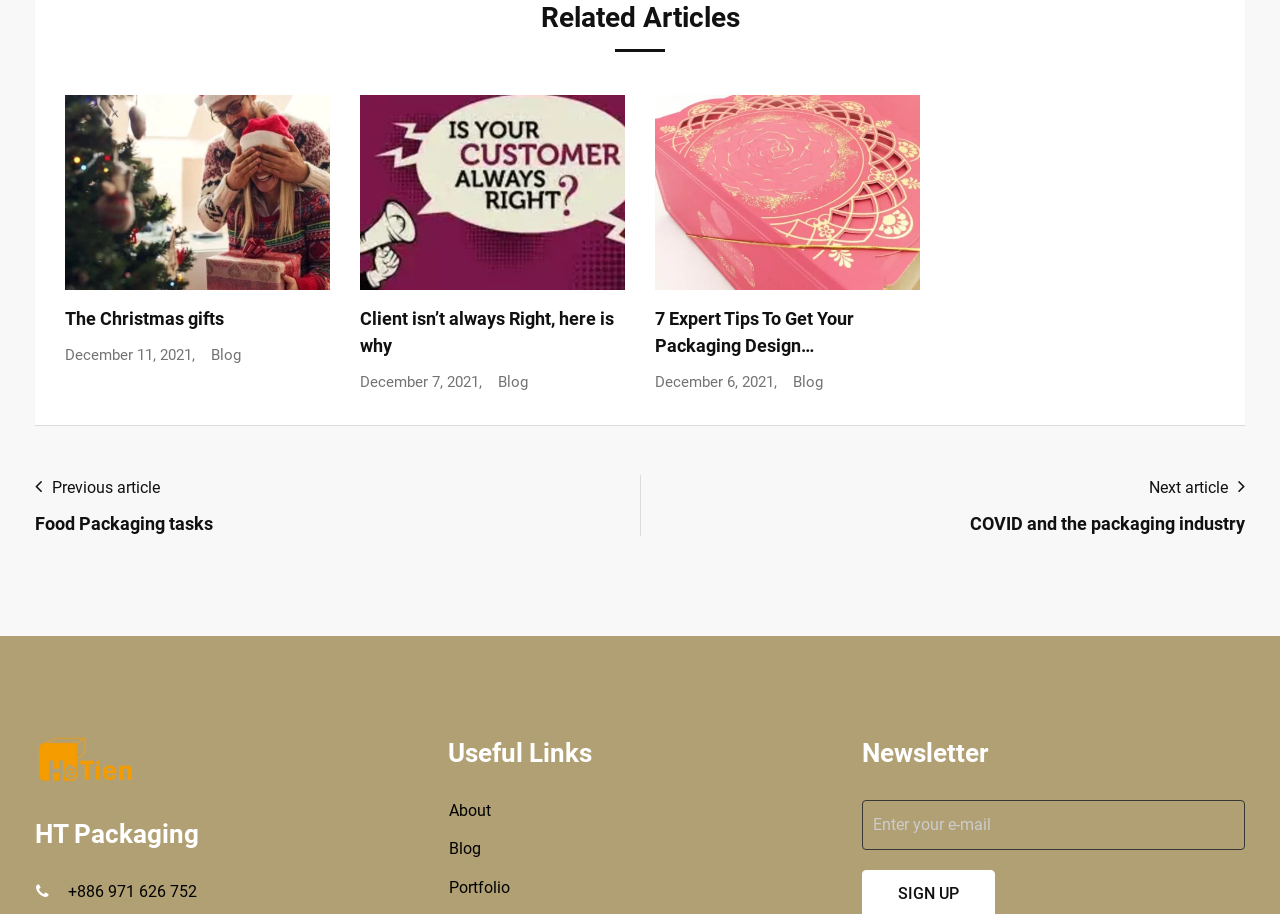Determine the bounding box coordinates of the section to be clicked to follow the instruction: "Enter your email for the newsletter". The coordinates should be given as four float numbers between 0 and 1, formatted as [left, top, right, bottom].

[0.673, 0.875, 0.973, 0.93]